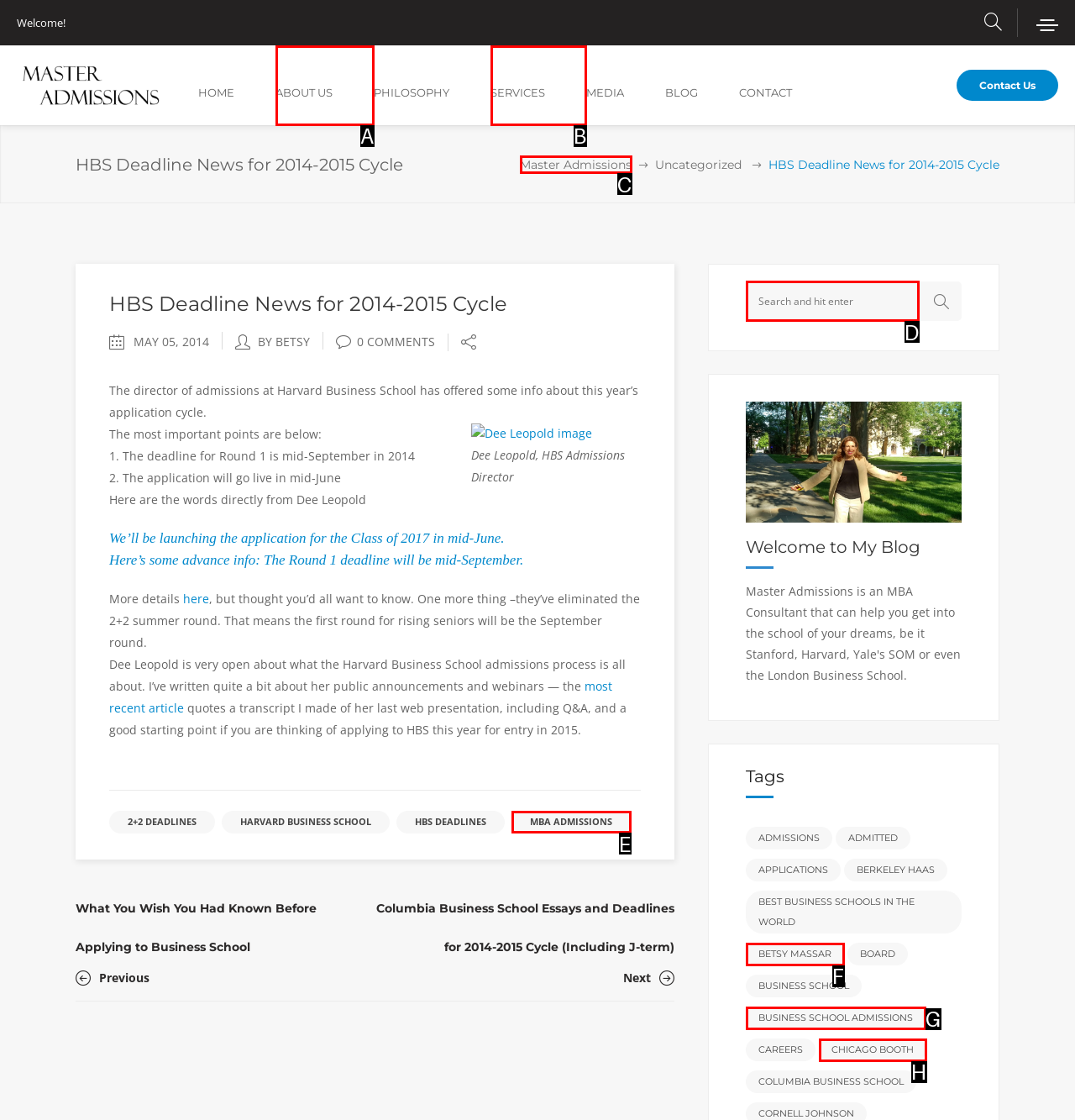Which option should be clicked to execute the task: Read the article about Shah Rukh Khan winning the Dadasaheb Phalke award?
Reply with the letter of the chosen option.

None